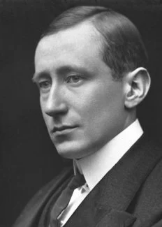Provide a single word or phrase to answer the given question: 
What award did Marconi receive in 1909?

Nobel Prize in Physics